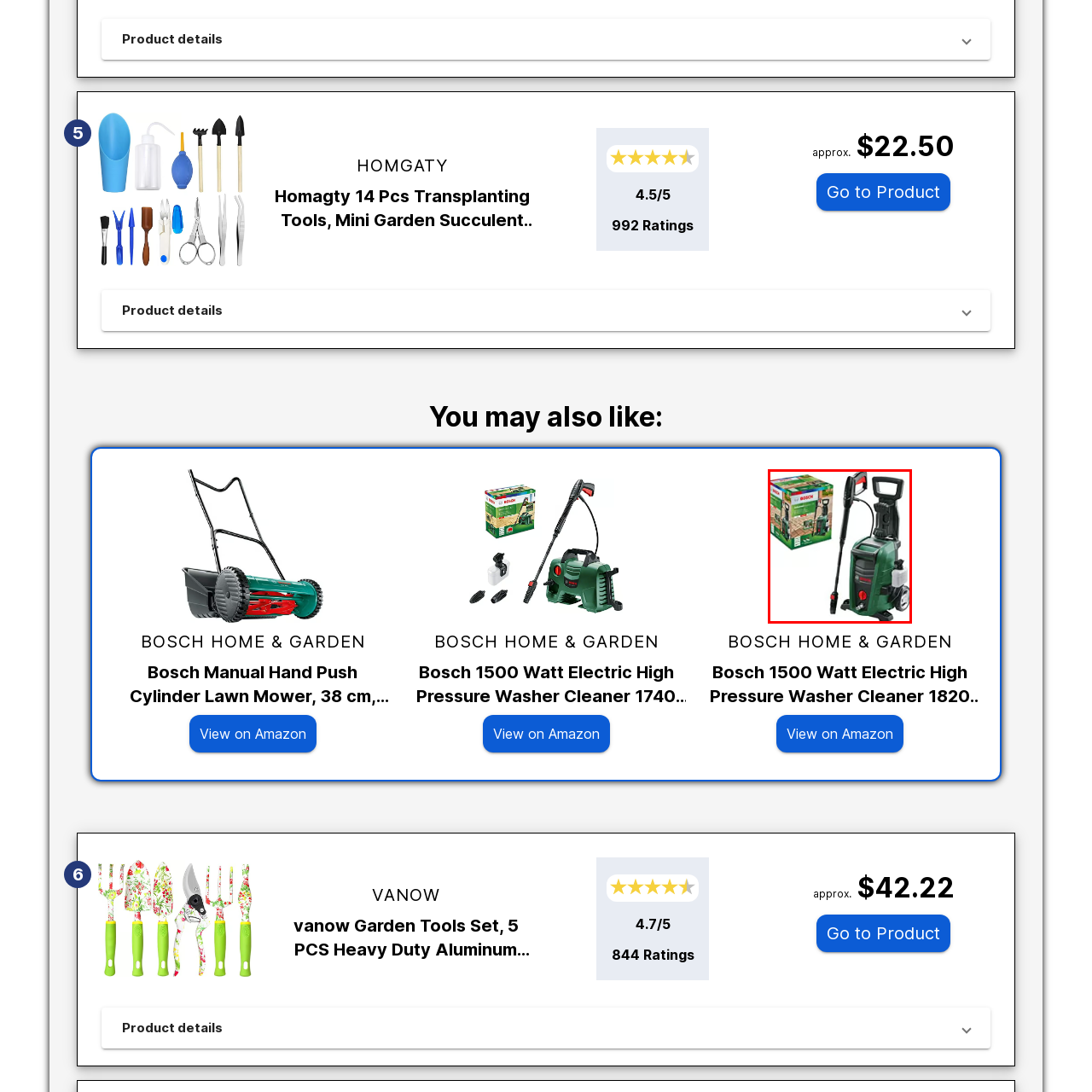Concentrate on the image inside the red frame and provide a detailed response to the subsequent question, utilizing the visual information from the image: 
What is the pressure of the washer?

The caption explicitly states that the washer has a powerful 1820 PSI, which indicates the pressure at which the washer operates.